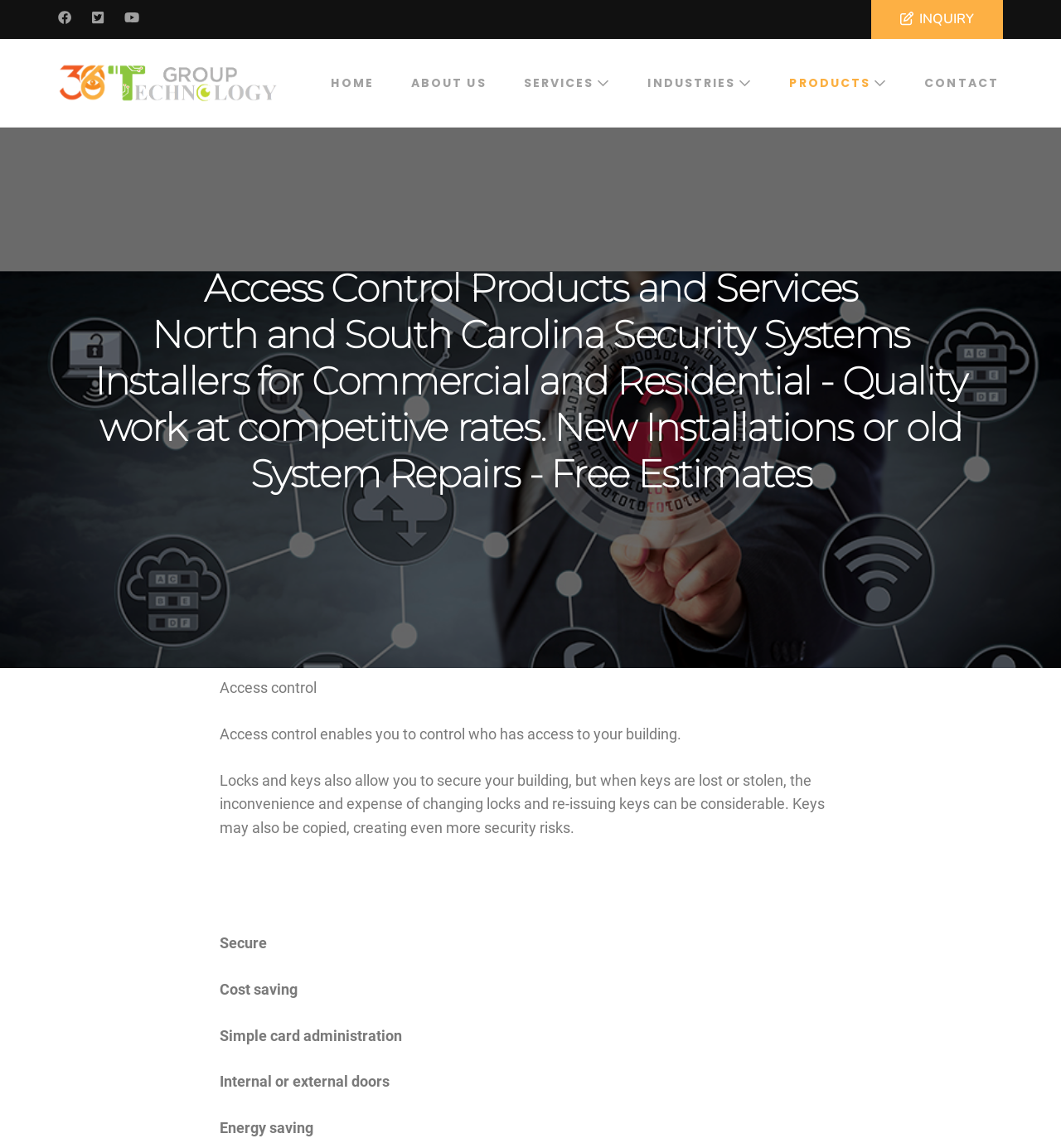What is the benefit of access control?
Using the image, respond with a single word or phrase.

Cost saving